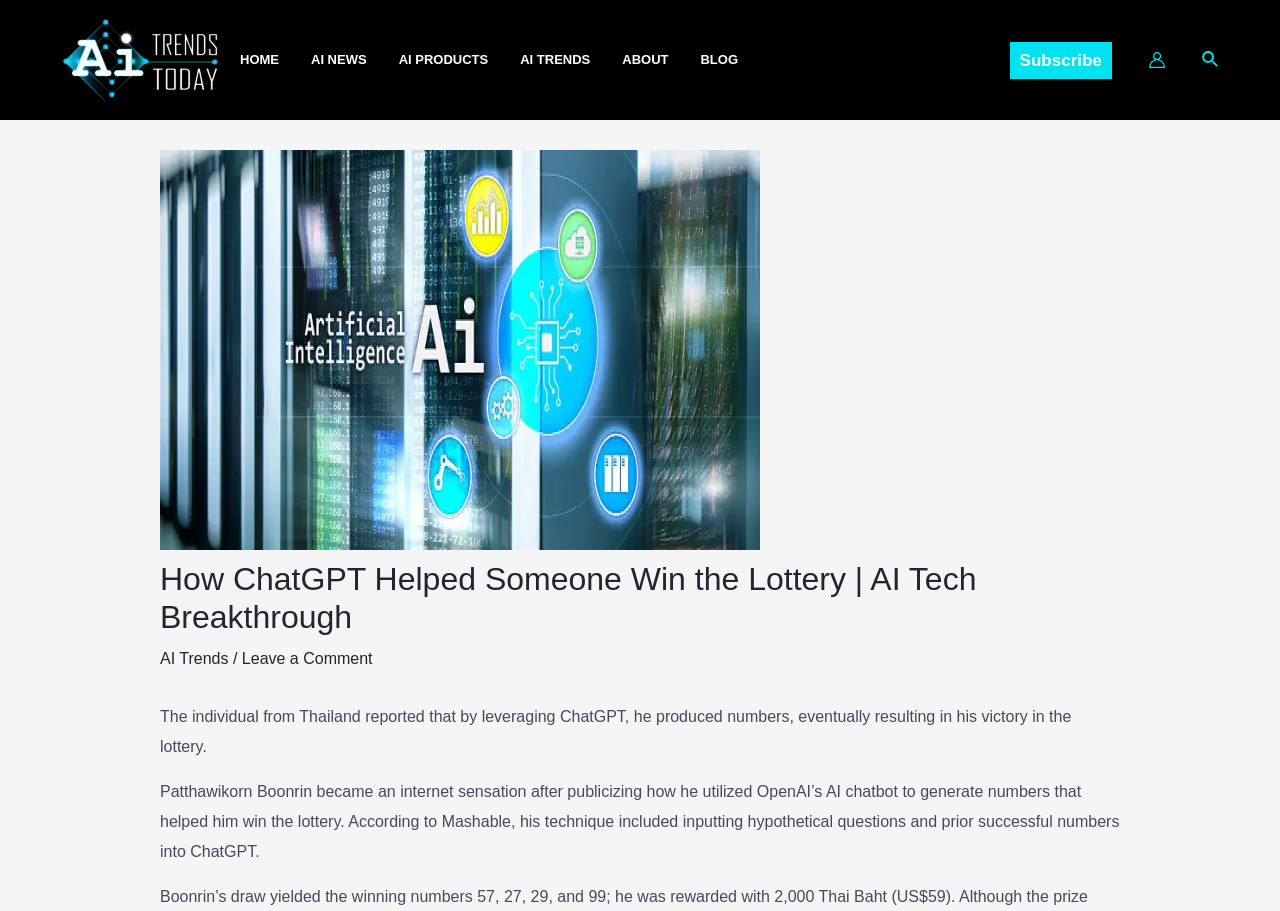Please provide the bounding box coordinates for the element that needs to be clicked to perform the instruction: "Subscribe to the newsletter". The coordinates must consist of four float numbers between 0 and 1, formatted as [left, top, right, bottom].

[0.789, 0.046, 0.869, 0.086]